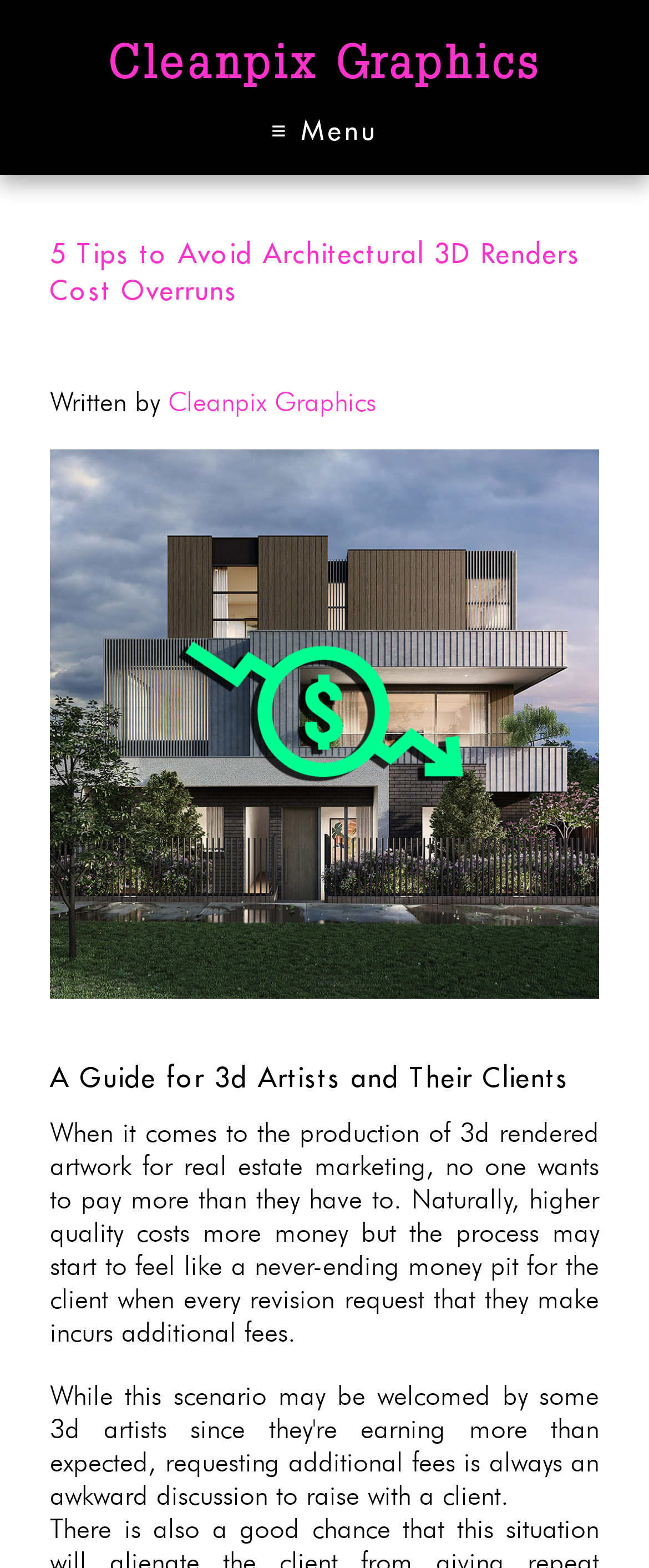Give a concise answer using one word or a phrase to the following question:
What is the purpose of the article?

A guide for 3d artists and their clients